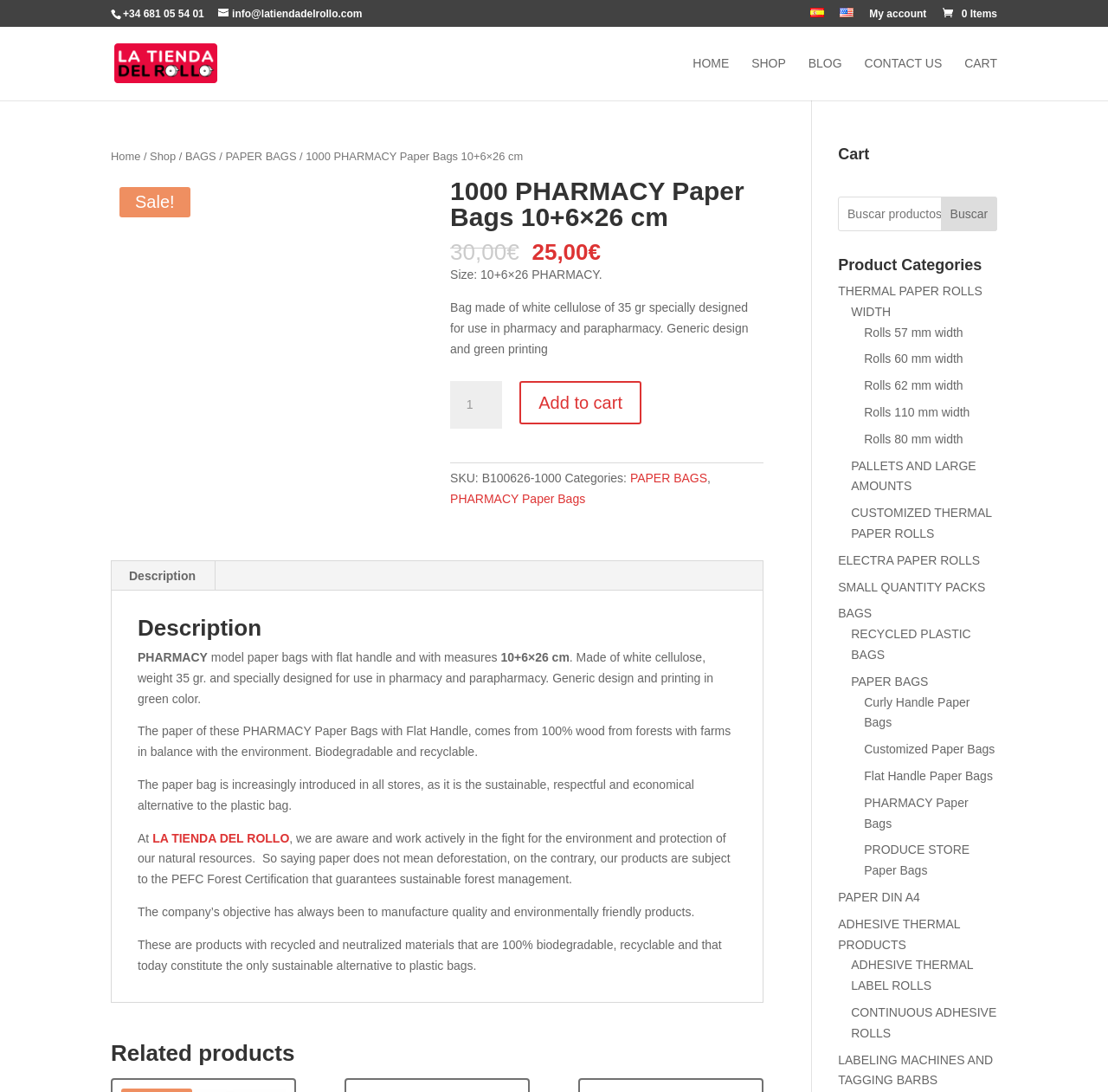Give a full account of the webpage's elements and their arrangement.

This webpage is about a product, specifically 1000 PHARMACY Paper Bags with a size of 10+6x26 cm. At the top of the page, there are several links to contact information, language options, and account management. Below that, there is a navigation menu with links to the home page, shop, blog, contact us, and cart.

The main content of the page is divided into sections. The first section displays the product name, "1000 PHARMACY Paper Bags 10+6x26 cm", and a "Sale!" label. Below that, there is an image of the product. The product details are listed, including the original and current prices, size, and material description.

Following the product details, there is a section to select the product quantity and an "Add to cart" button. The product's SKU and categories are also listed. 

Below that, there is a tab list with a single tab, "Description", which is selected by default. The tab panel displays a detailed description of the product, including its features, materials, and environmental benefits. The description also mentions the company's commitment to sustainability and environmentally friendly products.

At the bottom of the page, there is a section titled "Related products" and another section with links to various product categories, including thermal paper rolls, pallets, and customized paper rolls.

On the right side of the page, there is a cart section with a heading and a search box. Below that, there are links to product categories, including thermal paper rolls, bags, and recycled plastic bags.